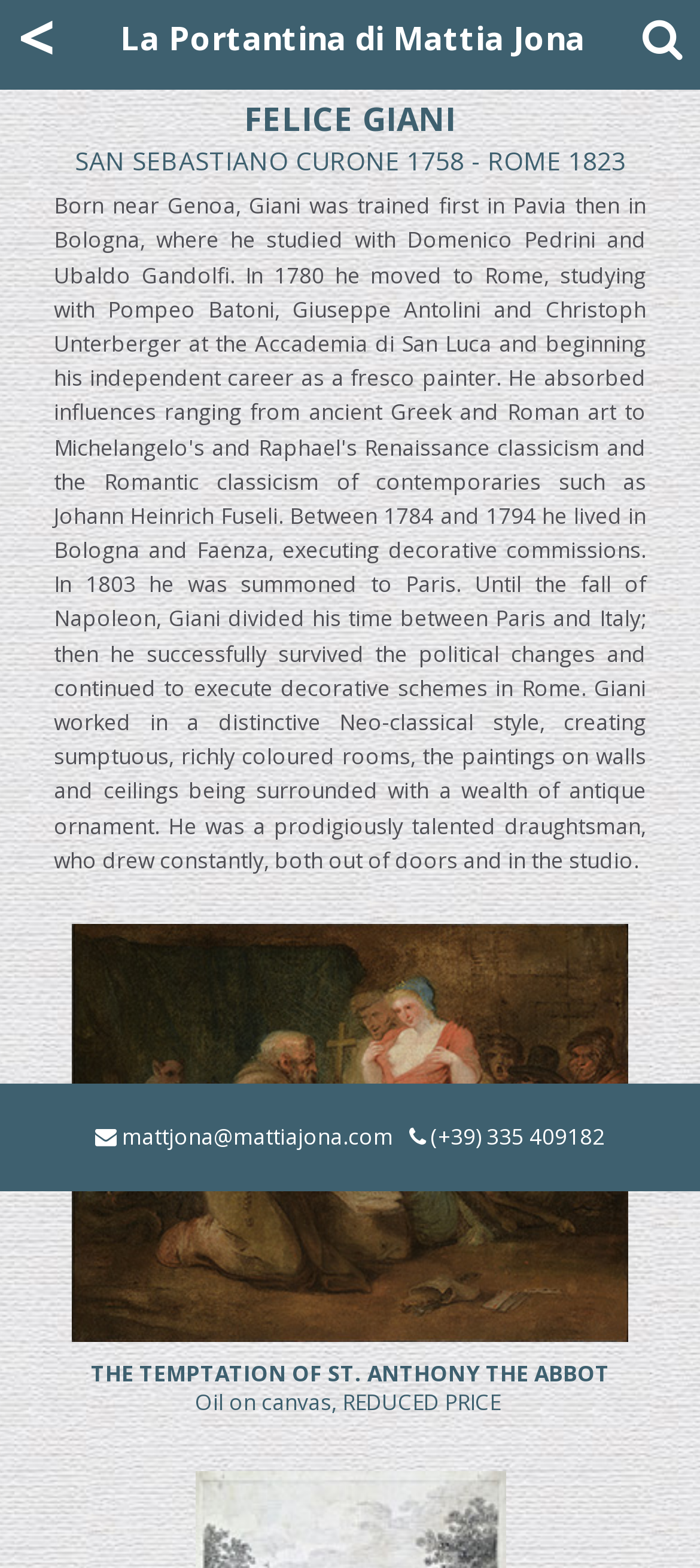What is the medium of the artwork?
Please answer the question as detailed as possible.

The medium of the artwork can be found in the link 'THE TEMPTATION OF ST. ANTHONY THE ABBOT Oil on canvas, REDUCED PRICE'.